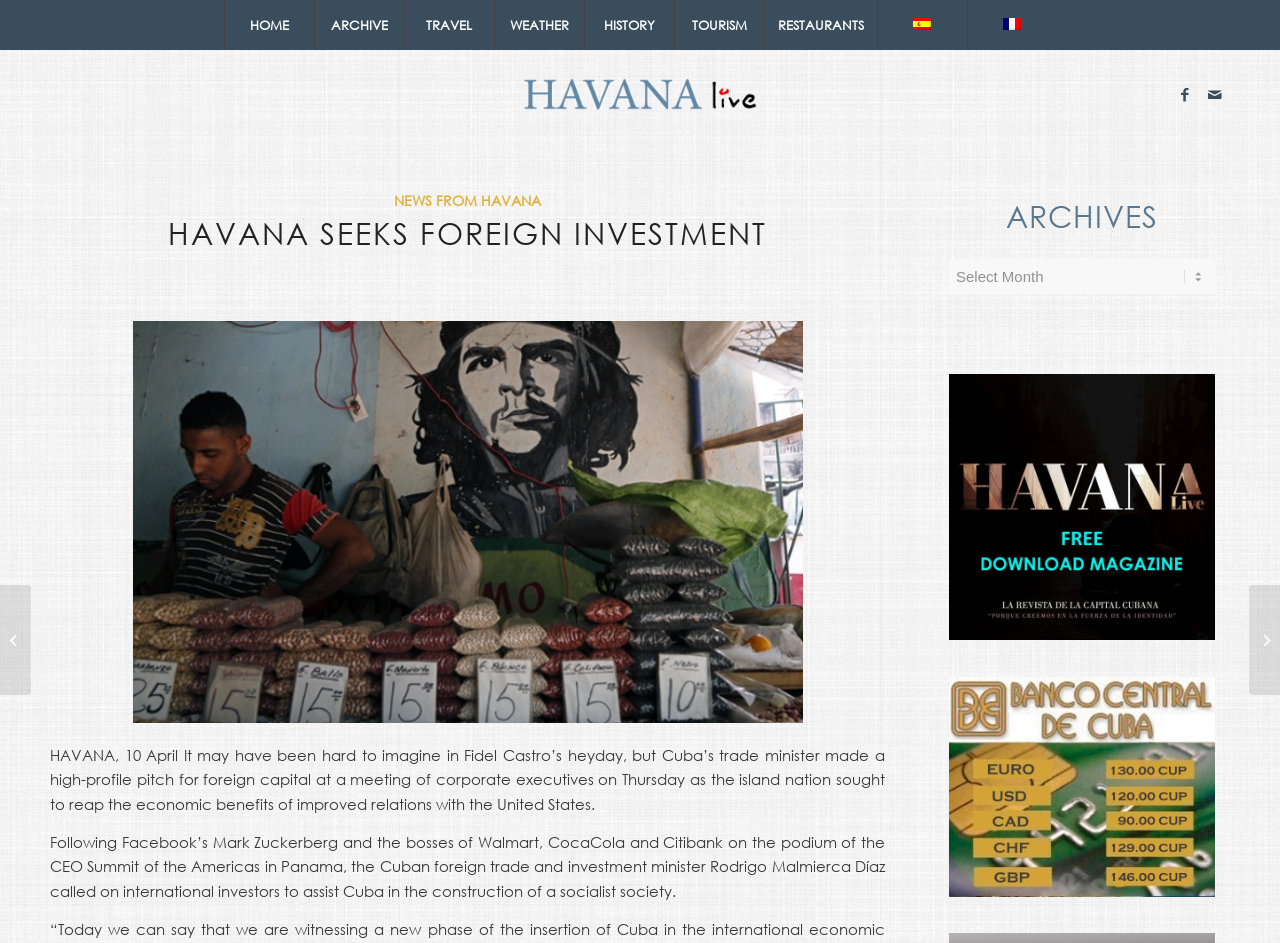Identify the bounding box of the UI element described as follows: "Kerry meets Cuba foreign minister". Provide the coordinates as four float numbers in the range of 0 to 1 [left, top, right, bottom].

[0.976, 0.62, 1.0, 0.737]